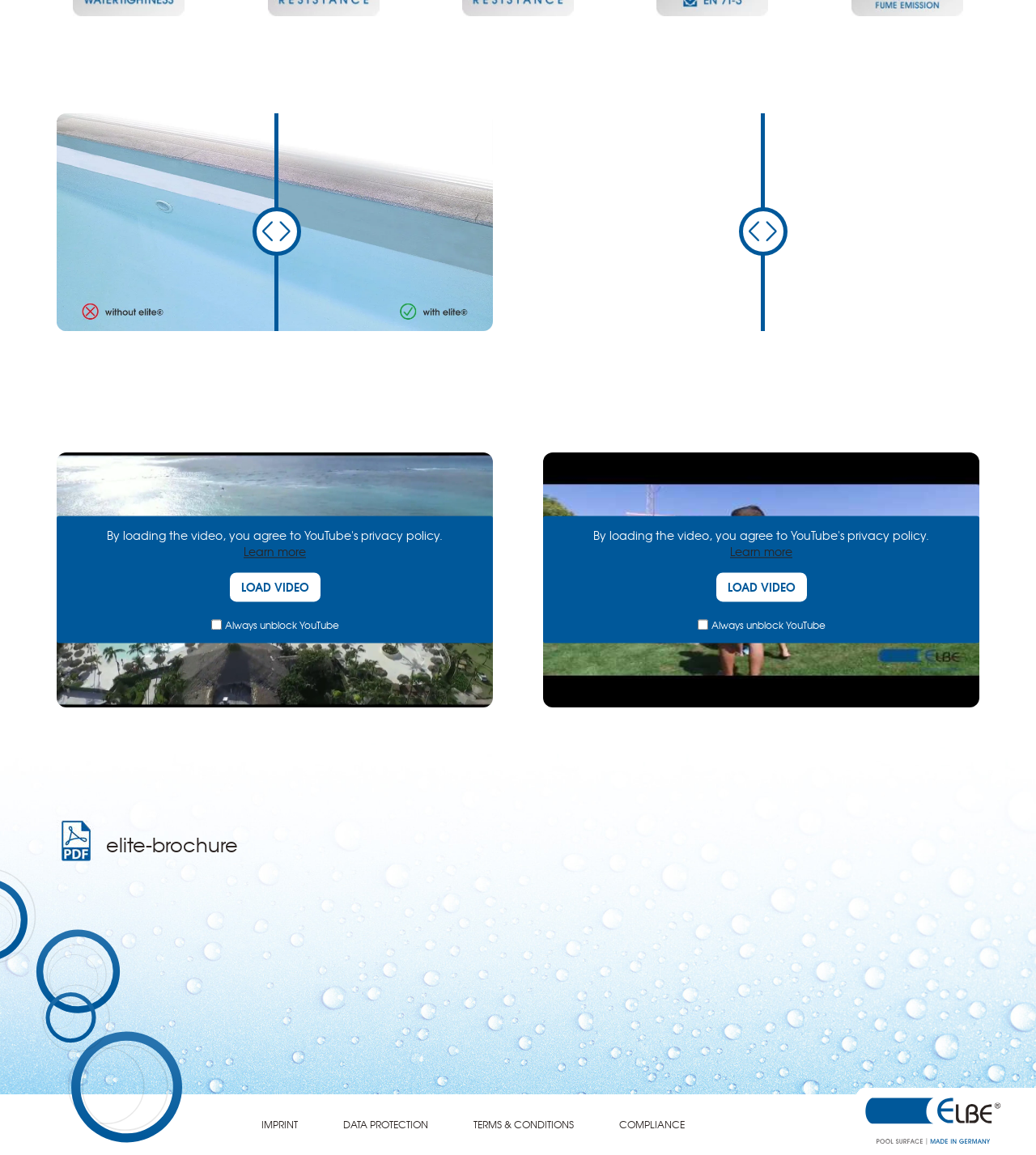Please provide a brief answer to the question using only one word or phrase: 
What is the logo on the top left?

YouTube